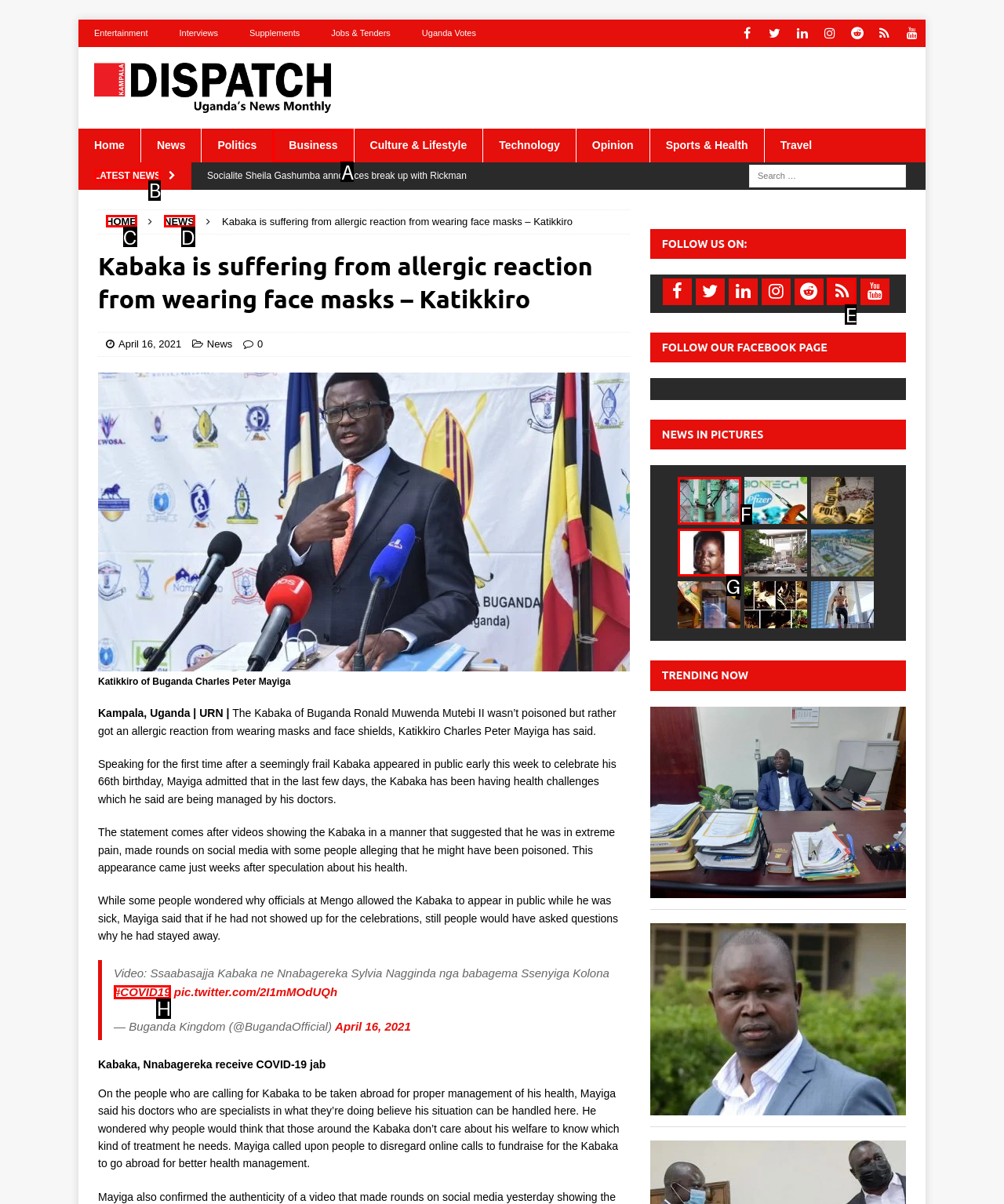From the given options, indicate the letter that corresponds to the action needed to complete this task: Read the latest news. Respond with only the letter.

B